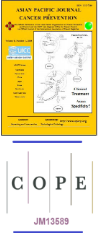What is the purpose of the logo on the journal's cover?
Please give a detailed answer to the question using the information shown in the image.

The logo on the journal's cover is likely included to affirm the journal's authority and commitment to sharing scholarly research, as mentioned in the caption.